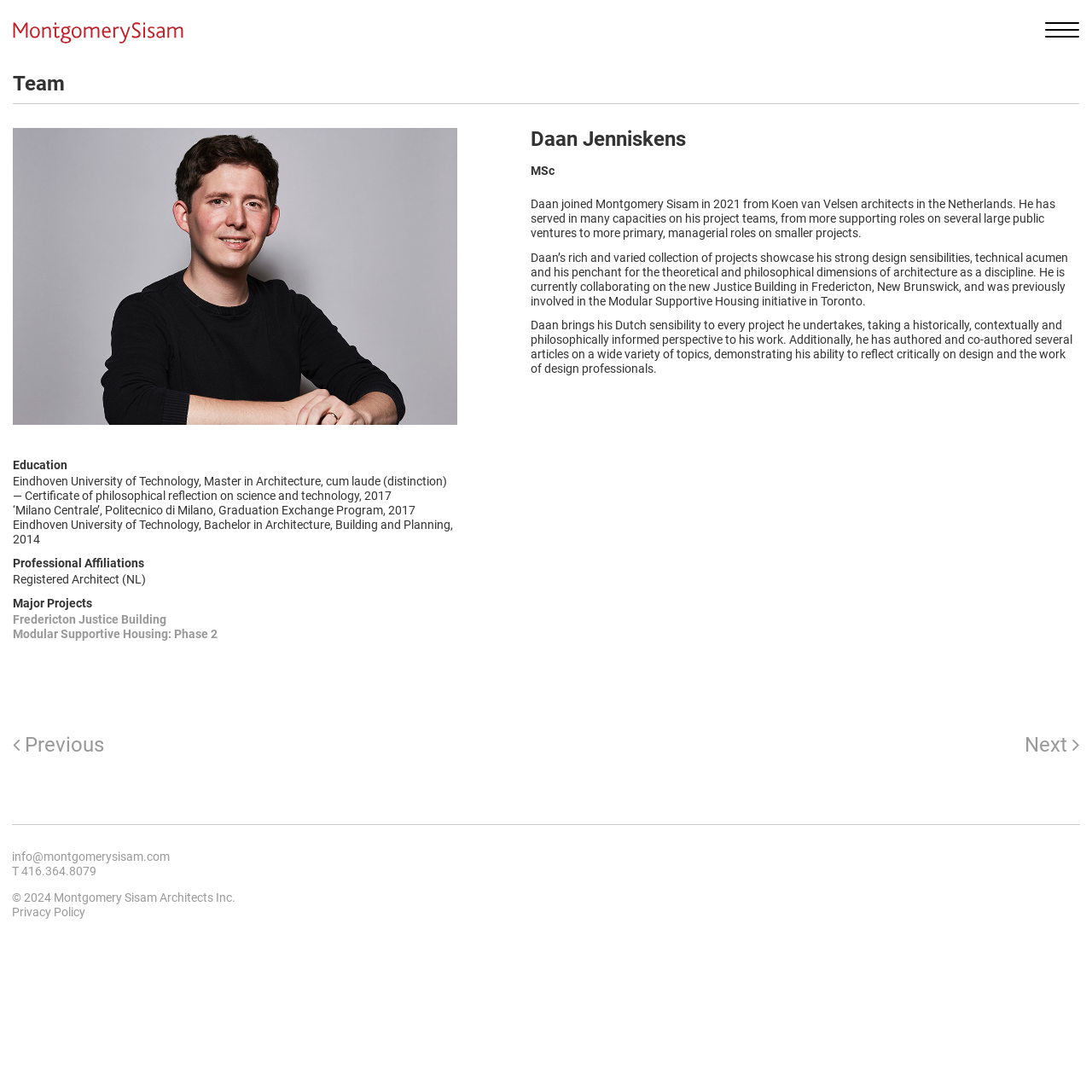Please study the image and answer the question comprehensively:
What is the name of one of Daan Jenniskens' projects?

I found a link element with the text 'Fredericton Justice Building' at coordinates [0.012, 0.561, 0.152, 0.574], which suggests that this is one of Daan Jenniskens' projects.